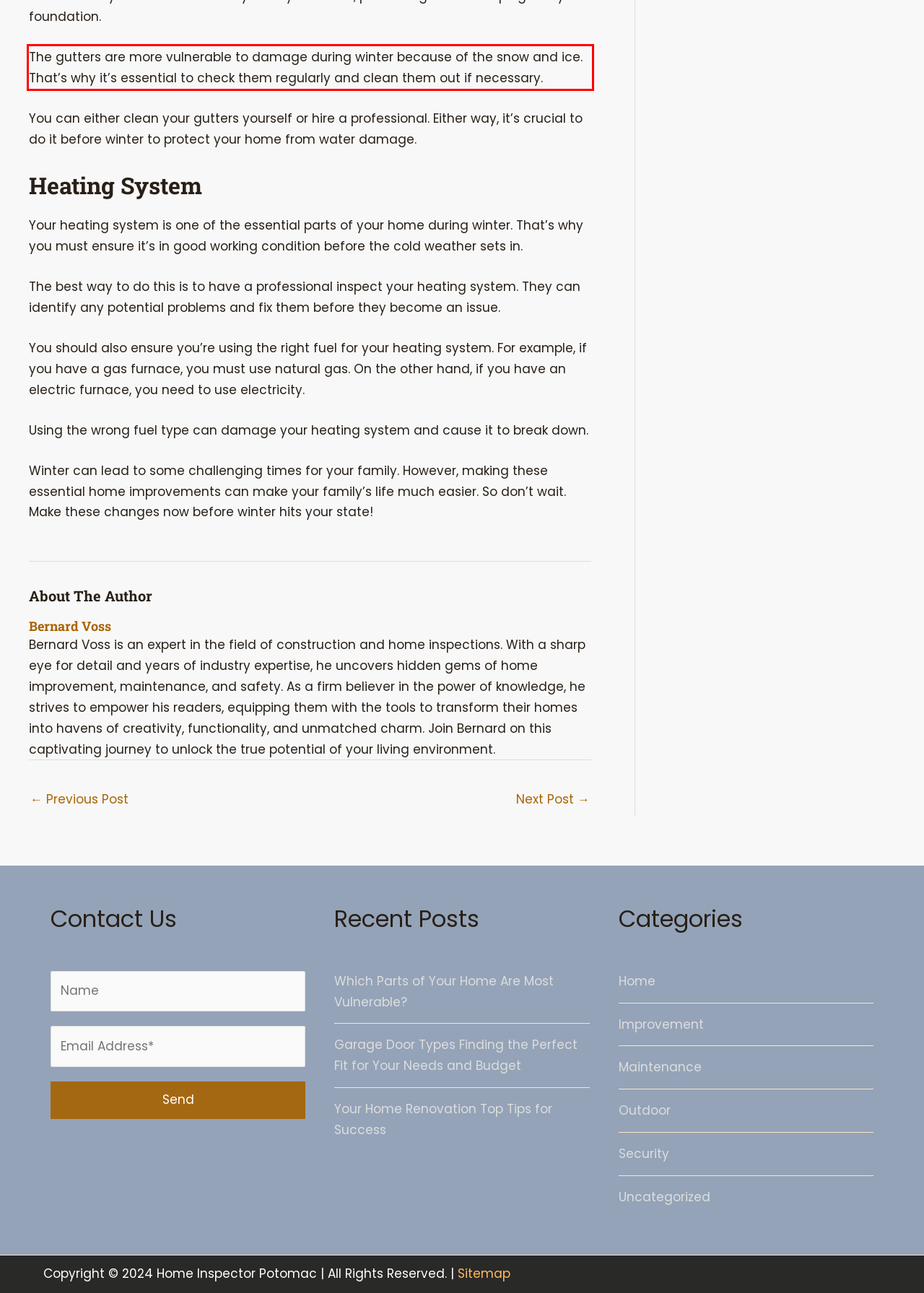Within the screenshot of the webpage, locate the red bounding box and use OCR to identify and provide the text content inside it.

The gutters are more vulnerable to damage during winter because of the snow and ice. That’s why it’s essential to check them regularly and clean them out if necessary.